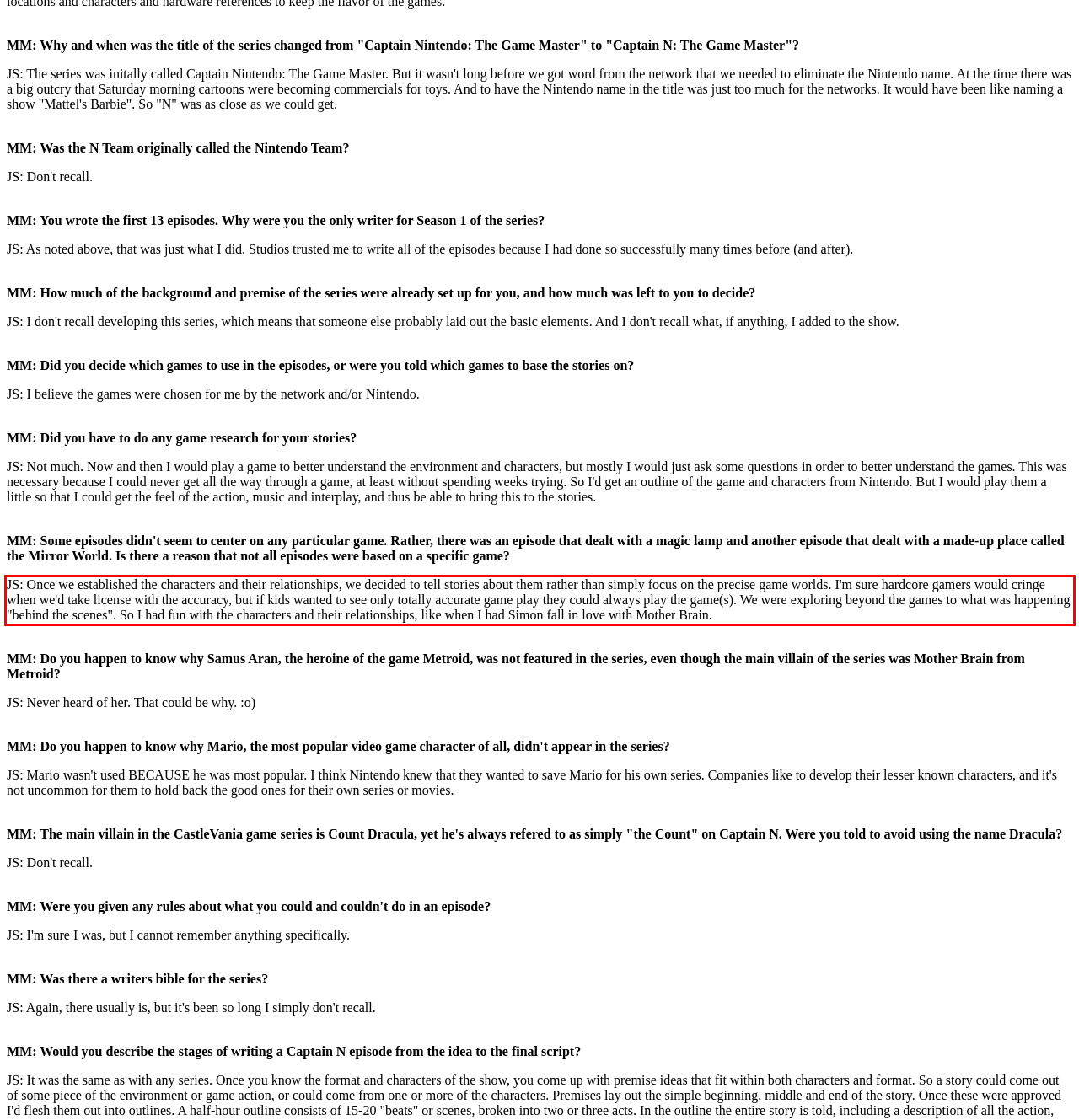With the given screenshot of a webpage, locate the red rectangle bounding box and extract the text content using OCR.

JS: Once we established the characters and their relationships, we decided to tell stories about them rather than simply focus on the precise game worlds. I'm sure hardcore gamers would cringe when we'd take license with the accuracy, but if kids wanted to see only totally accurate game play they could always play the game(s). We were exploring beyond the games to what was happening "behind the scenes". So I had fun with the characters and their relationships, like when I had Simon fall in love with Mother Brain.